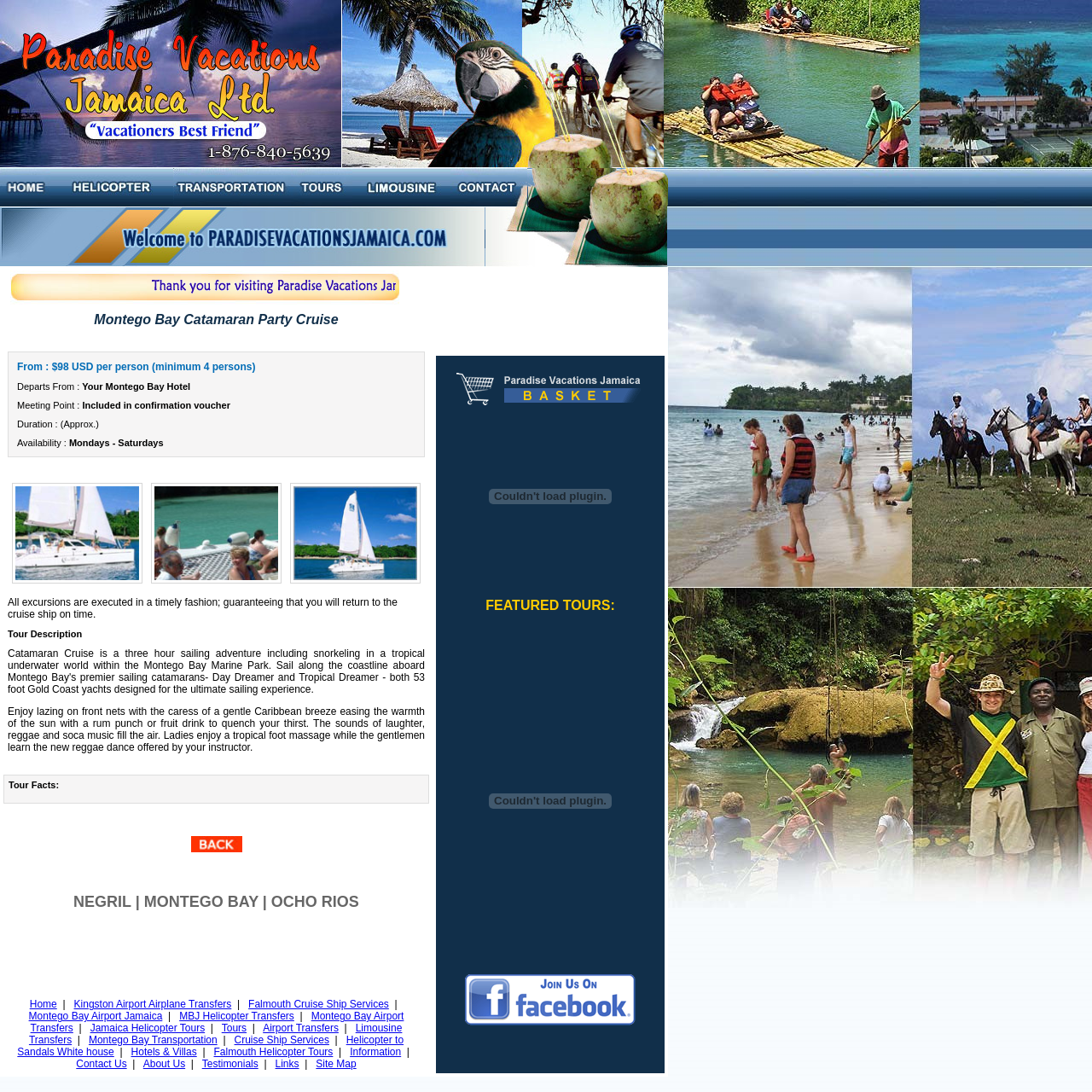Summarize the webpage with intricate details.

The webpage is about Paradise Vacations Transport Service, a company that offers transportation and tour services in Montego Bay, Jamaica. At the top of the page, there is a logo and a navigation menu with links to different sections of the website, including Home, Helicopter Service, Transportation, Tours, Limousine, and Contact.

Below the navigation menu, there is a section that appears to be a promotional banner, with an image and some text that describes the company's services. The text mentions that the company provides hospitable services, allowing clients to explore and enjoy the natural treasures of Jamaica.

The main content of the page is a table that lists different tour packages offered by the company. Each row in the table describes a specific tour, including the tour name, price, departure location, meeting point, duration, and availability. The table also includes images and additional details about each tour.

The first tour listed is the Montego Bay Catamaran Party Cruise, which costs $98 USD per person (minimum 4 persons) and departs from the client's Montego Bay hotel. The tour includes snorkeling in a tropical underwater world within the Montego Bay Marine Park and offers a three-hour sailing adventure. The table also provides additional details about the tour, including the type of yacht used, the activities available, and the amenities provided.

Overall, the webpage appears to be a promotional website for Paradise Vacations Transport Service, showcasing the company's services and tour packages in a clear and organized manner.